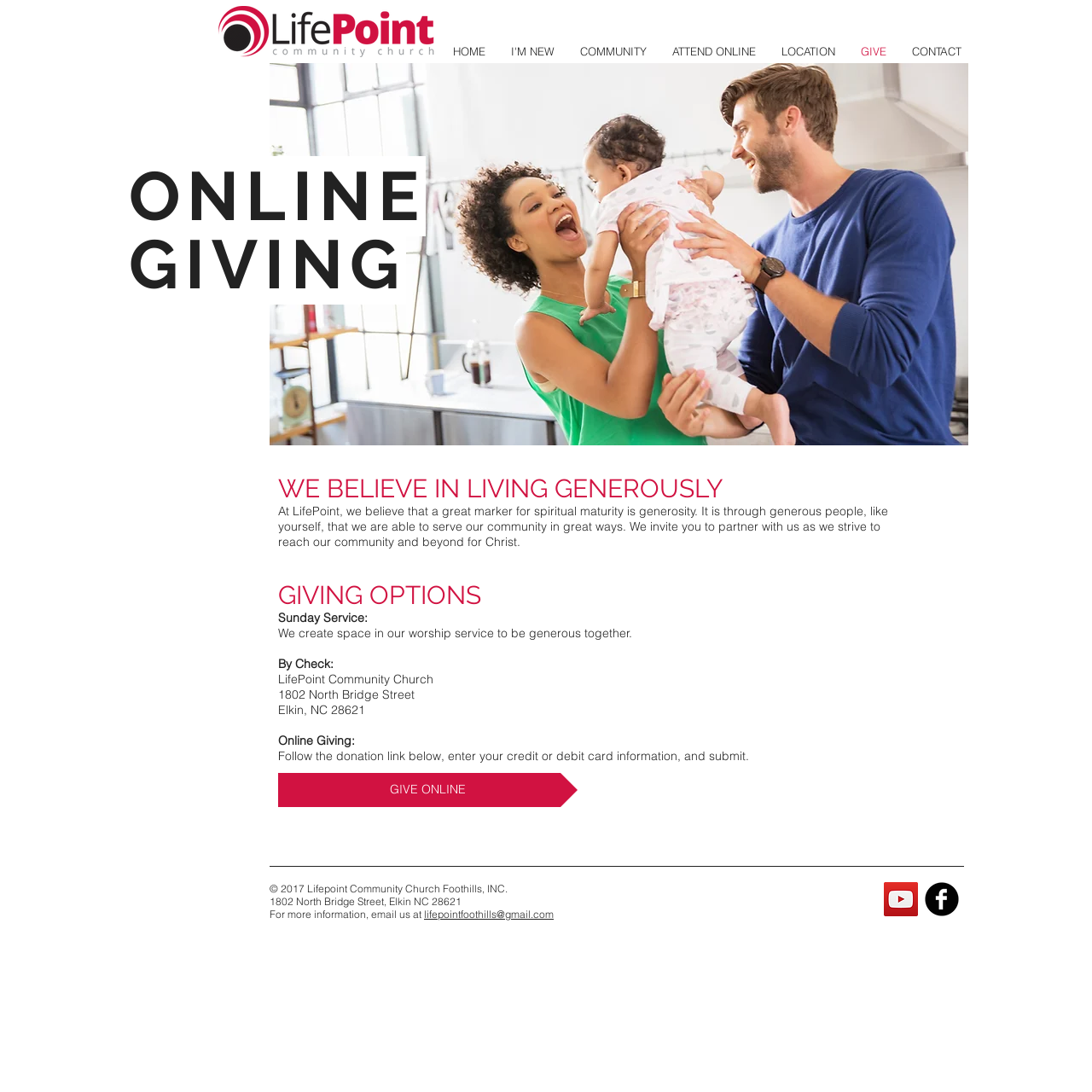Use the details in the image to answer the question thoroughly: 
How many ways to give are mentioned?

I found the answer by looking at the headings and StaticText elements under the 'GIVING OPTIONS' heading. There are two ways to give mentioned: 'Sunday Service' and 'By Check', and also an 'Online Giving' option which is a link. Therefore, there are two ways to give mentioned.